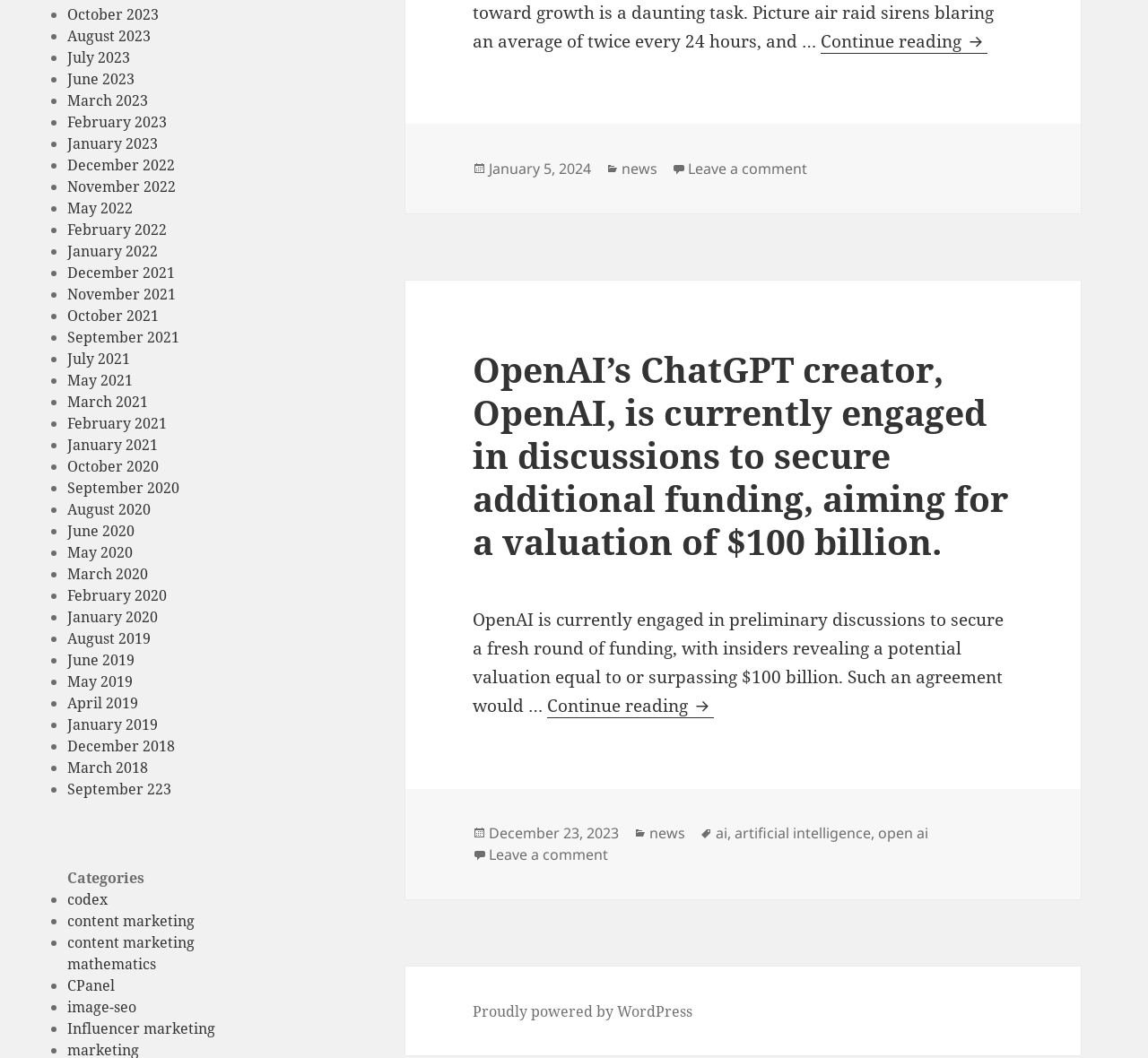What are the categories listed on this webpage?
Refer to the image and provide a one-word or short phrase answer.

codex, content marketing